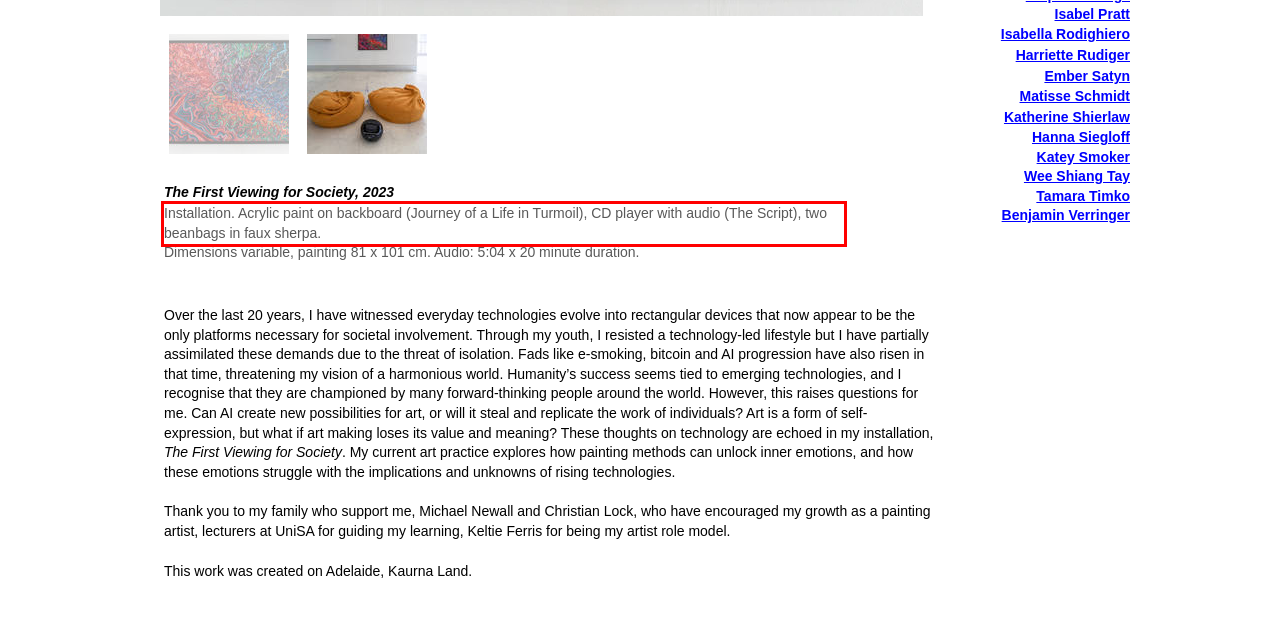Please examine the webpage screenshot containing a red bounding box and use OCR to recognize and output the text inside the red bounding box.

Installation. Acrylic paint on backboard (Journey of a Life in Turmoil), CD player with audio (The Script), two beanbags in faux sherpa.